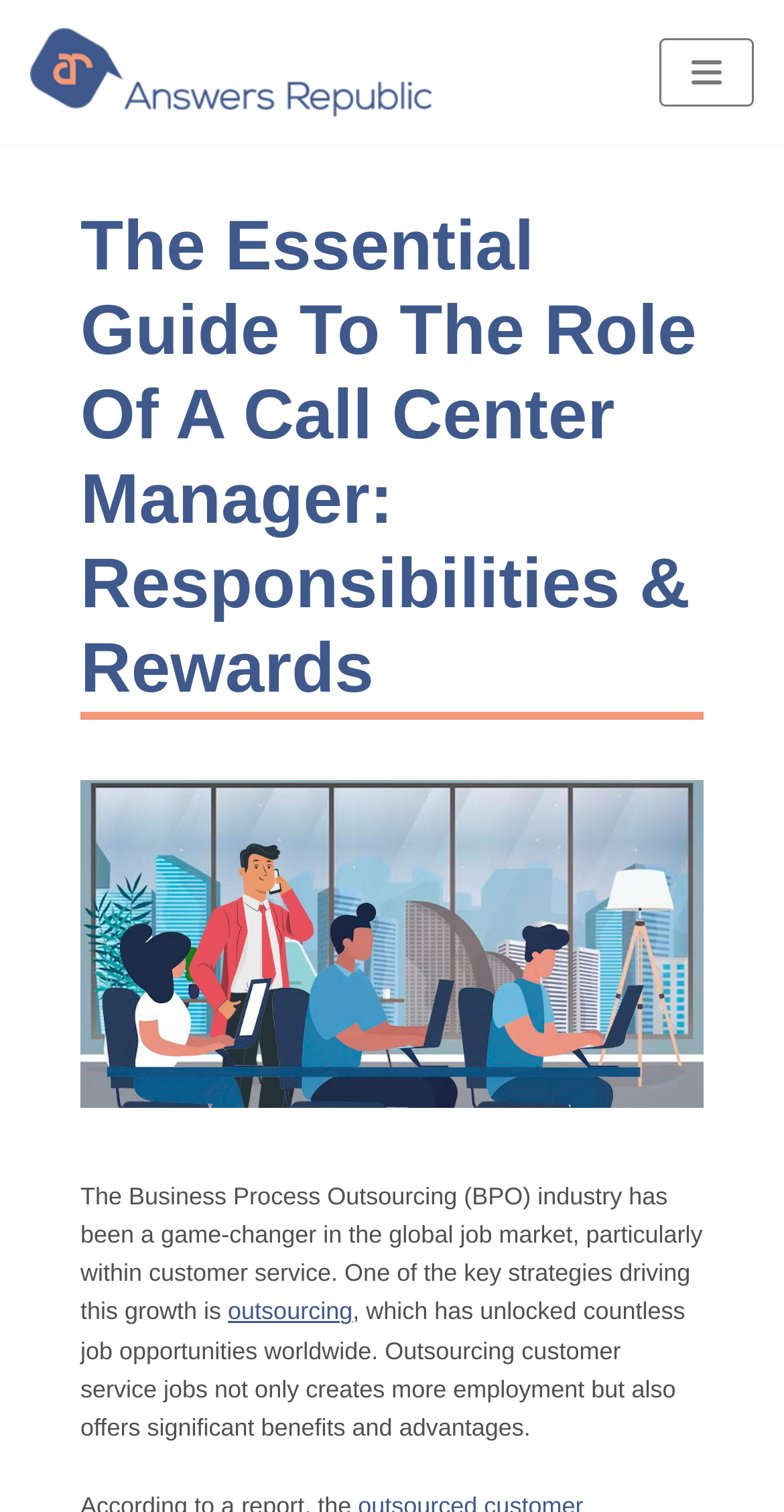Respond to the following question with a brief word or phrase:
What is the industry mentioned in the article?

BPO